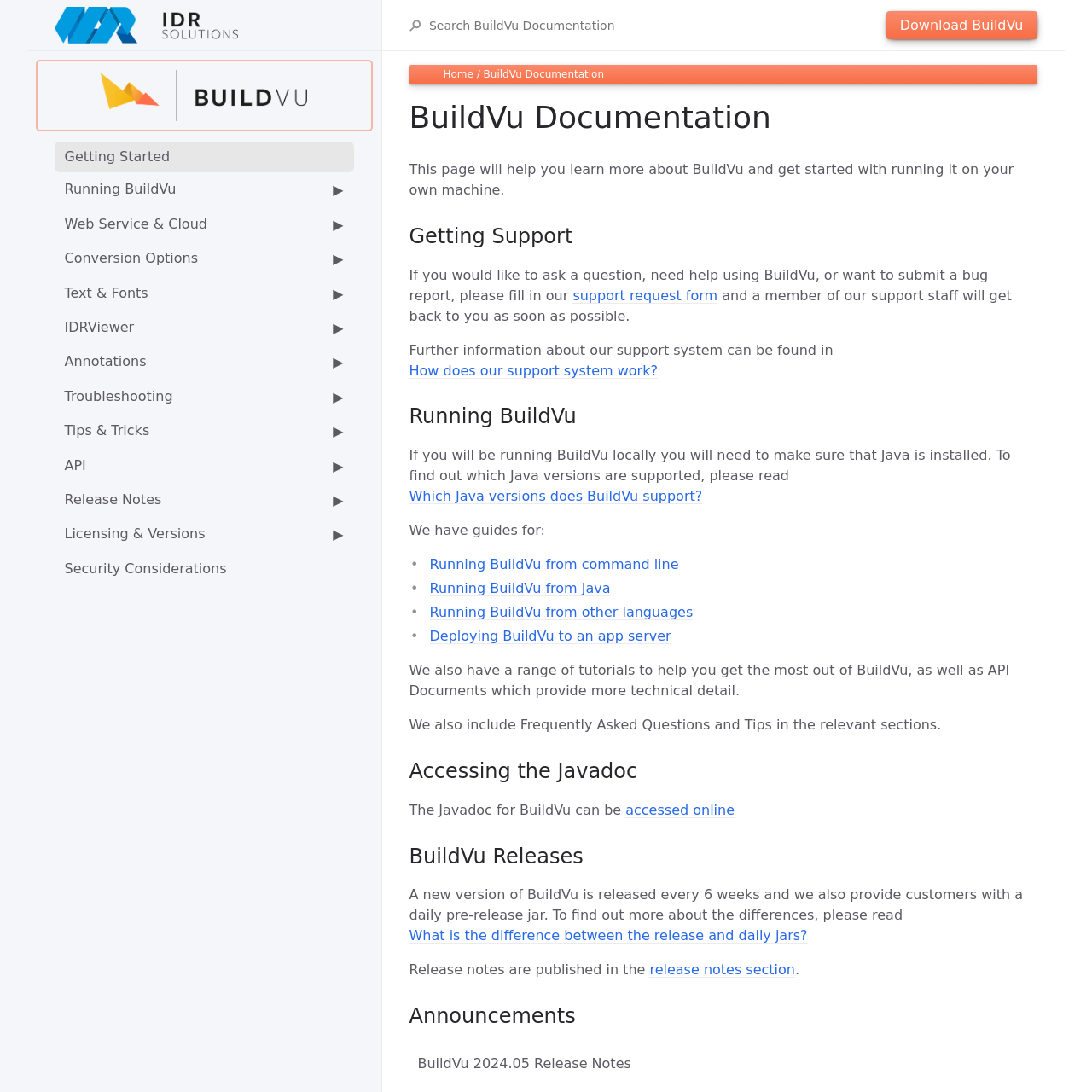Find and indicate the bounding box coordinates of the region you should select to follow the given instruction: "Download BuildVu".

[0.811, 0.01, 0.95, 0.036]